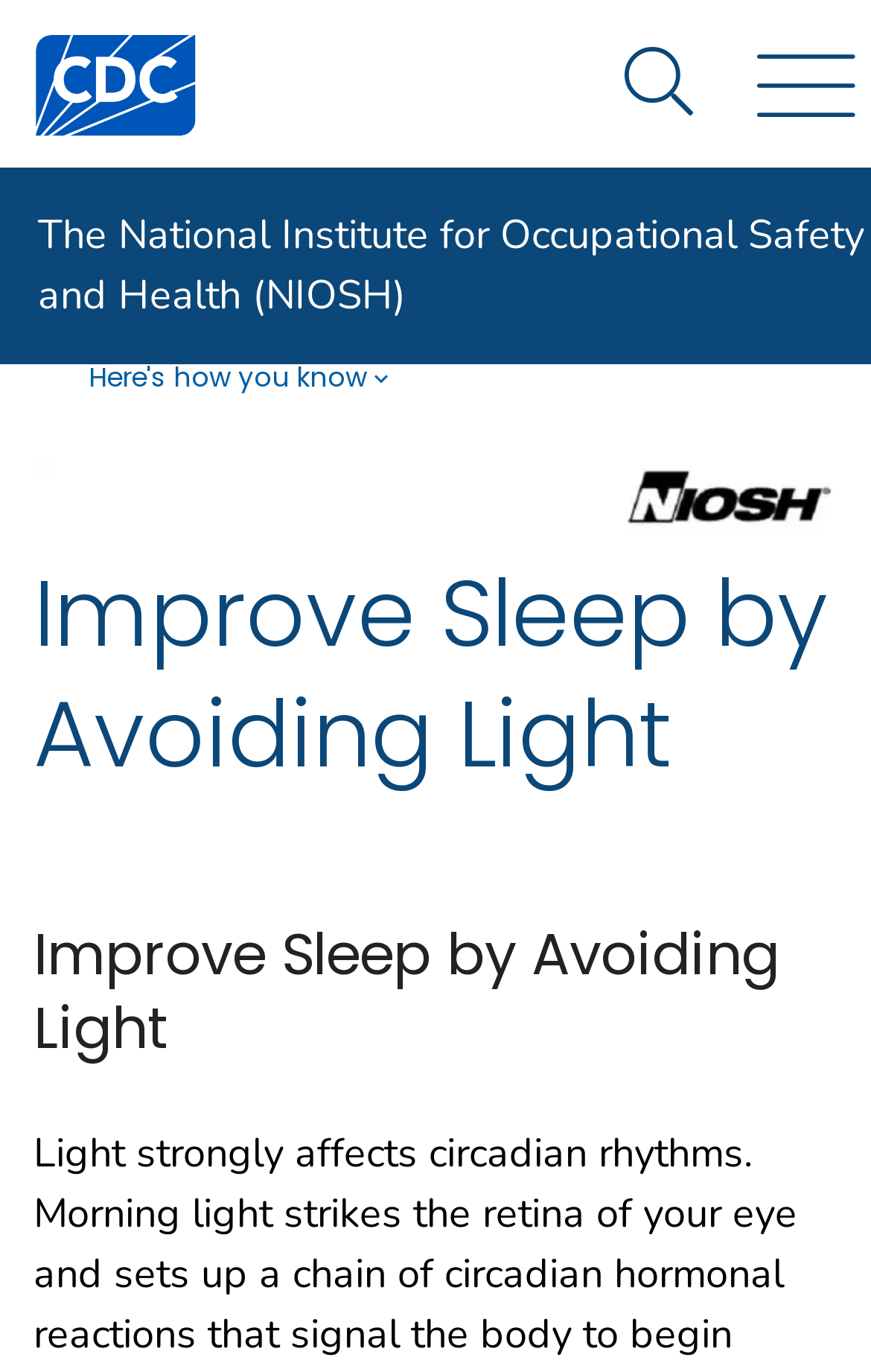Give a concise answer of one word or phrase to the question: 
What is the name of the organization associated with the logo?

NIOSH